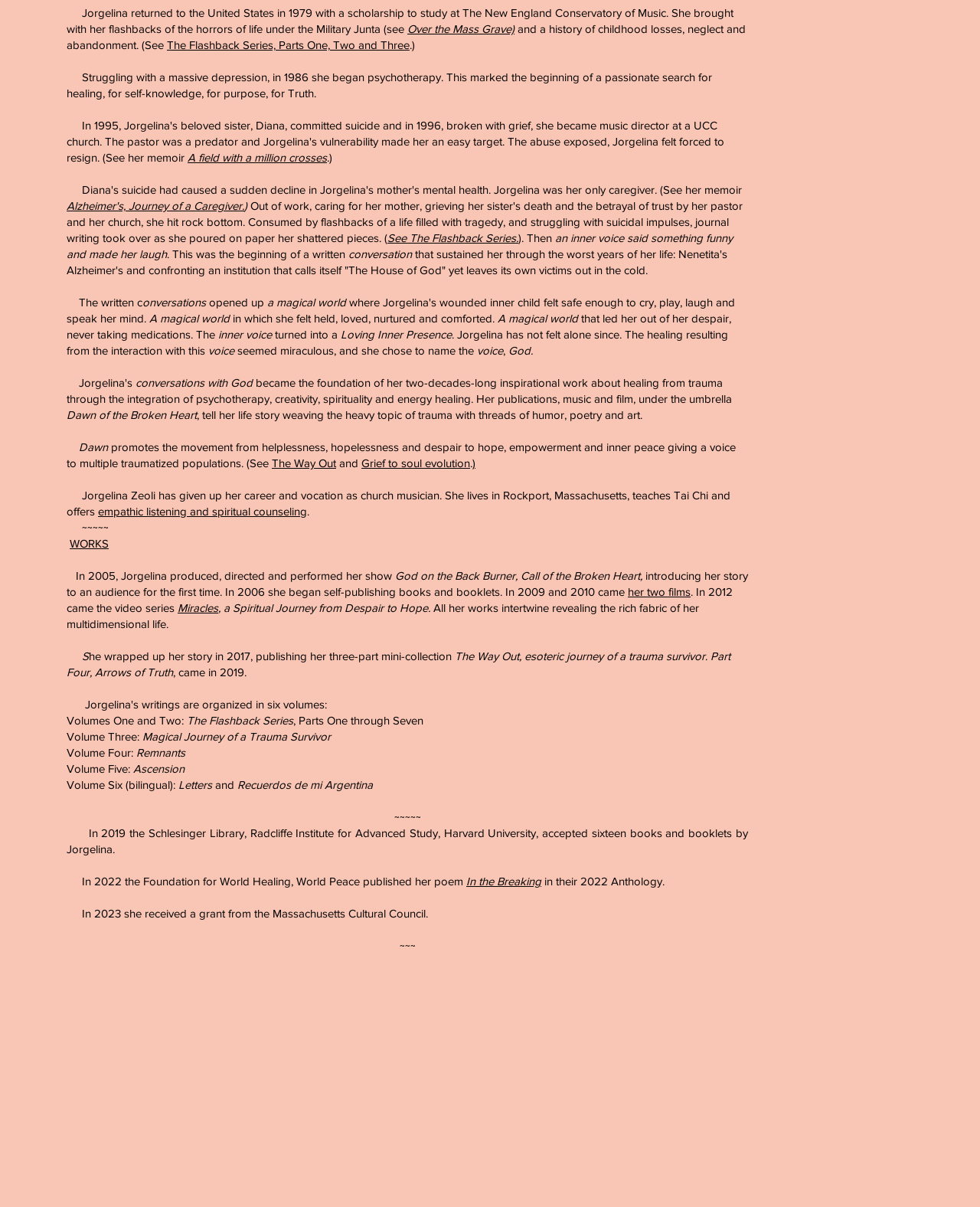Based on the element description See The Flashback Series., identify the bounding box of the UI element in the given webpage screenshot. The coordinates should be in the format (top-left x, top-left y, bottom-right x, bottom-right y) and must be between 0 and 1.

[0.395, 0.192, 0.529, 0.202]